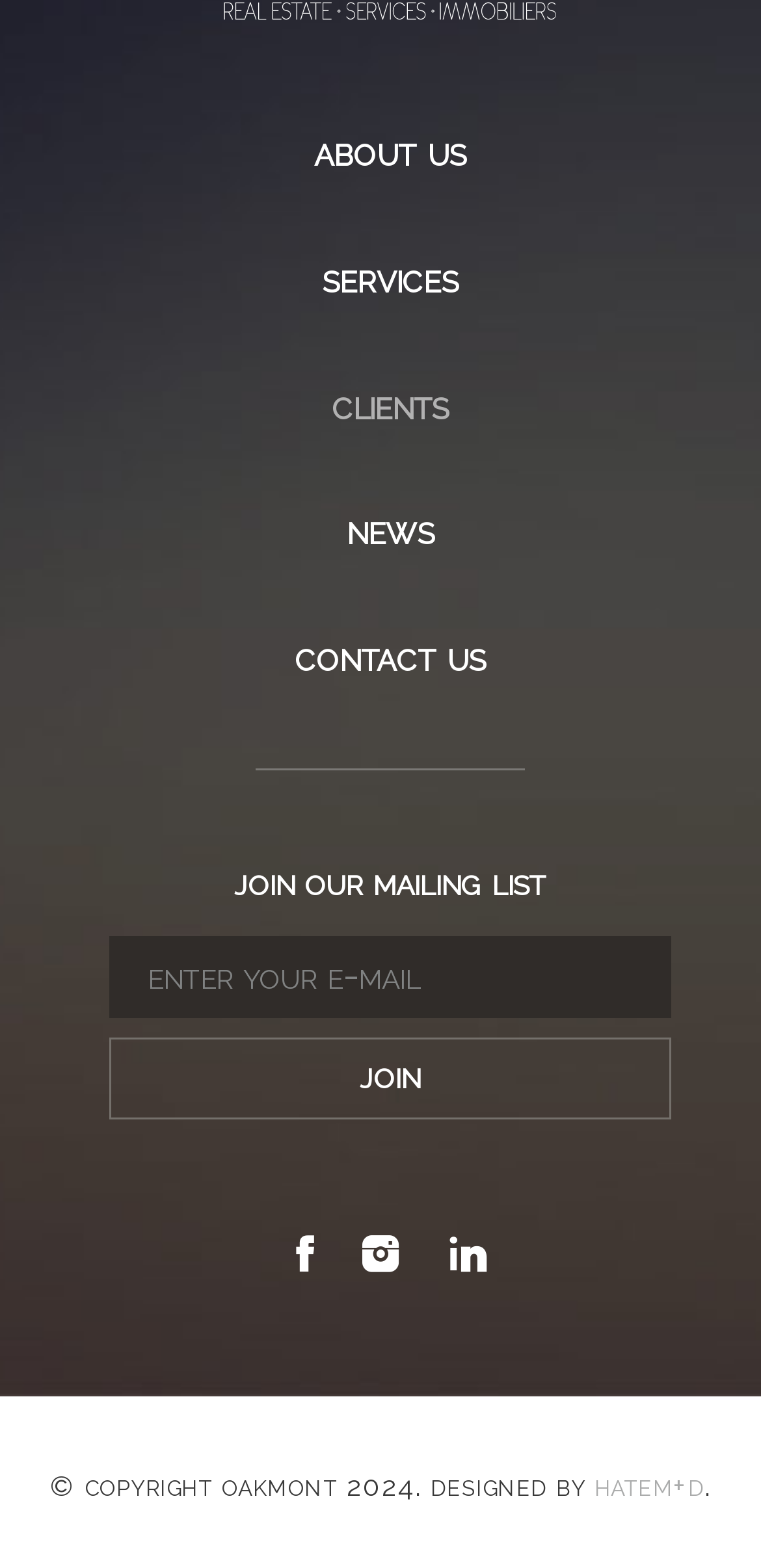Please locate the clickable area by providing the bounding box coordinates to follow this instruction: "Join the mailing list".

[0.142, 0.661, 0.883, 0.714]